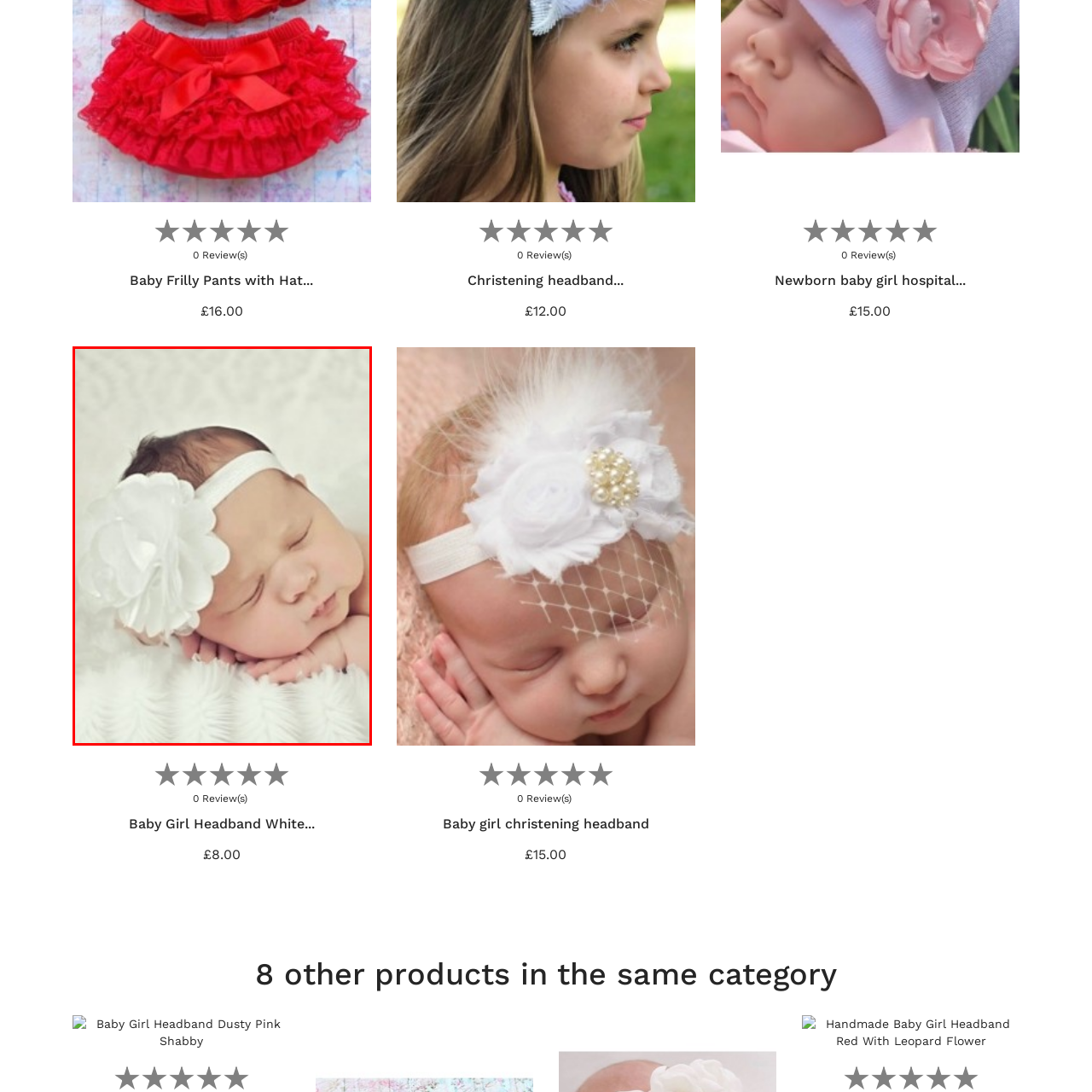What is the color of the satin headband?
Examine the image highlighted by the red bounding box and provide a thorough and detailed answer based on your observations.

The caption describes the headband as 'delicate white satin', which implies that the headband is made of white satin material.